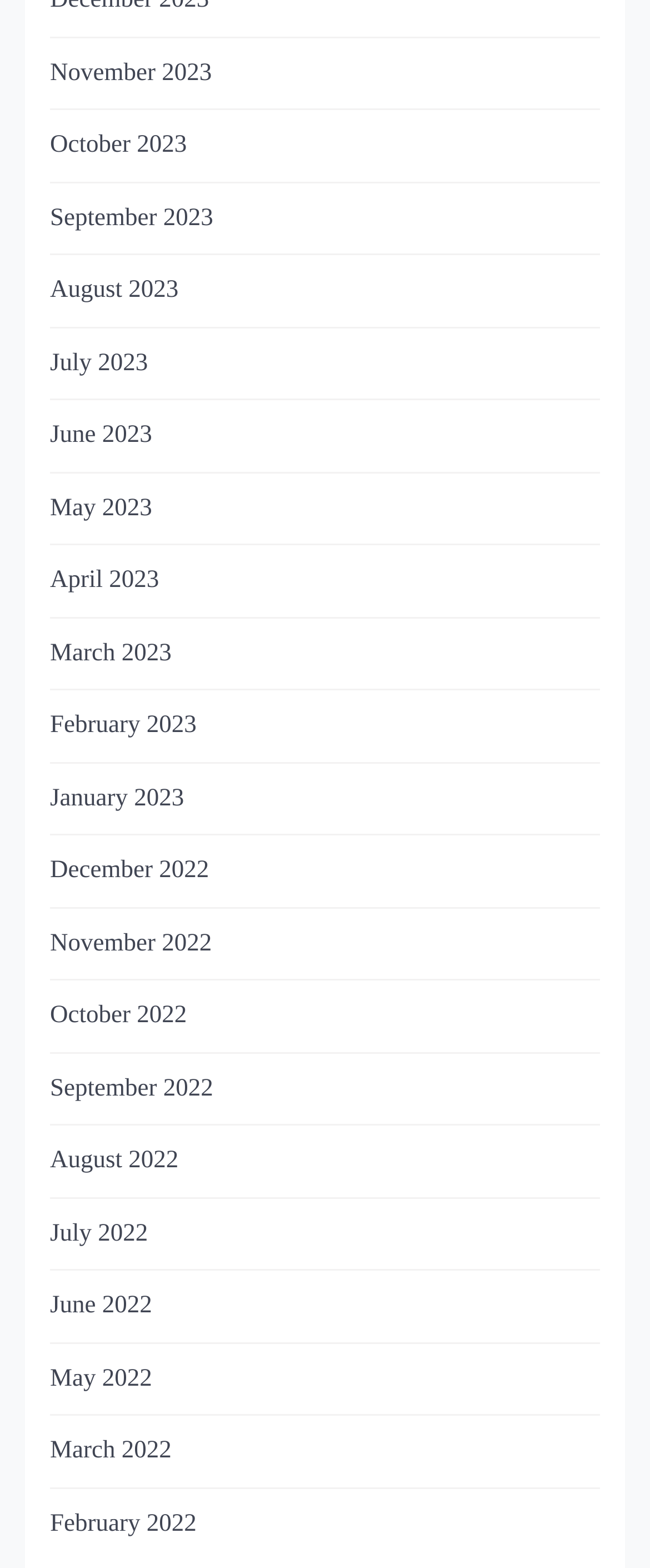Could you provide the bounding box coordinates for the portion of the screen to click to complete this instruction: "view January 2023"?

[0.077, 0.497, 0.283, 0.521]